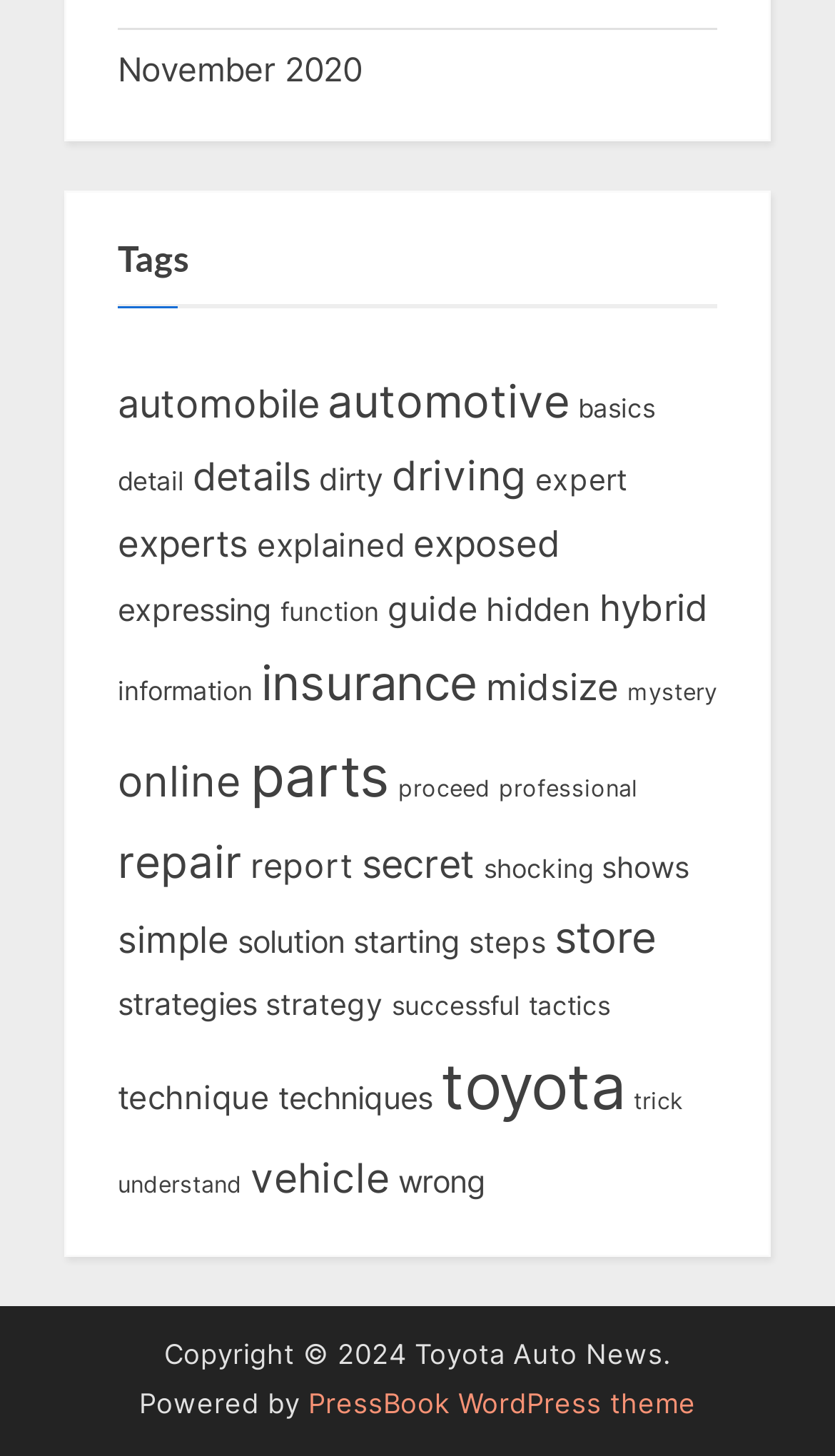How many items are in the 'parts' category?
Based on the image, answer the question with as much detail as possible.

I found a link with the text 'parts (100 items)' in the navigation section, which indicates that there are 100 items in the 'parts' category.